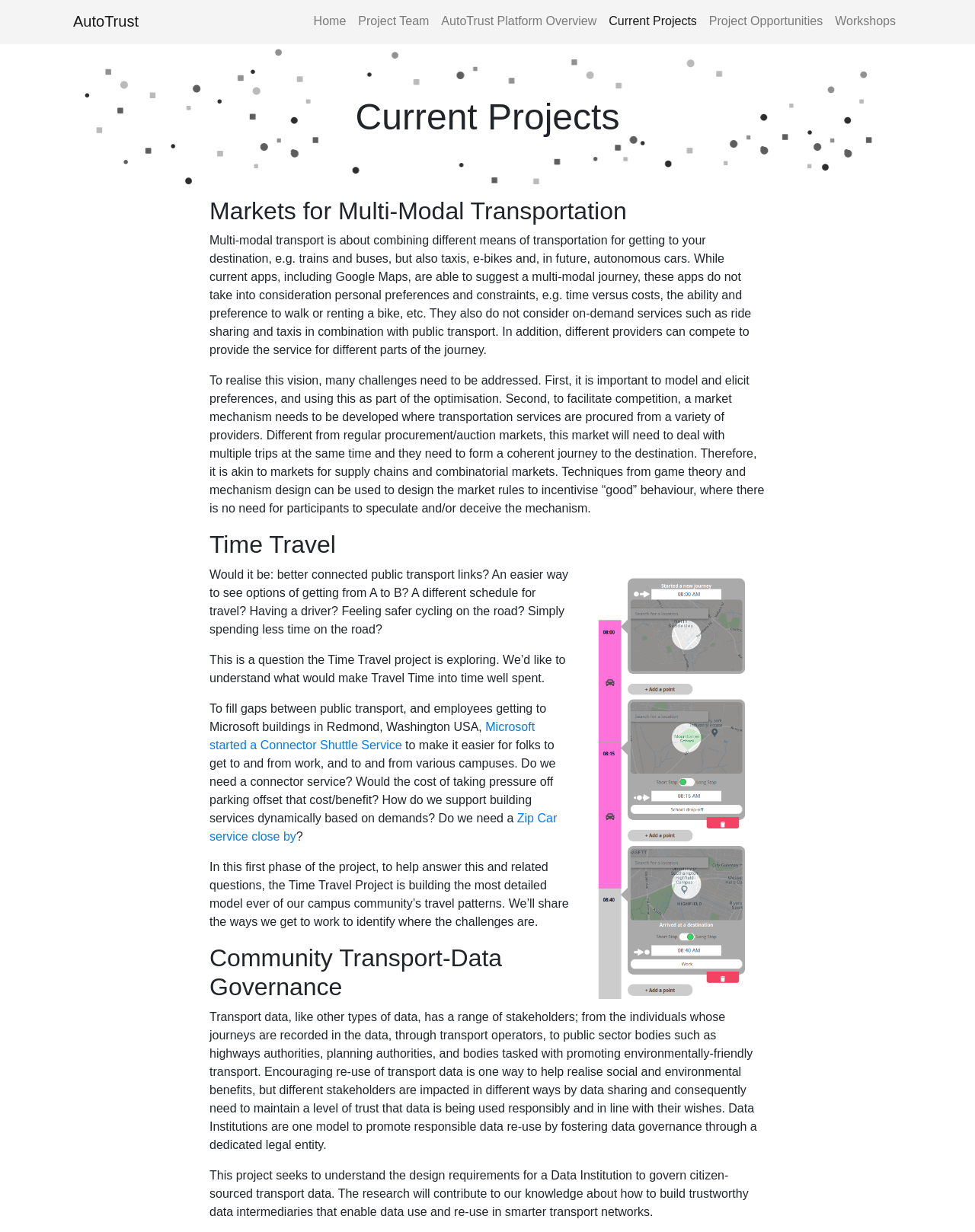What is the focus of the Markets for Multi-Modal Transportation project?
Please provide a comprehensive answer to the question based on the webpage screenshot.

The project focuses on modeling and eliciting preferences, as well as developing a market mechanism to facilitate competition among transportation service providers, taking into account personal preferences and constraints.